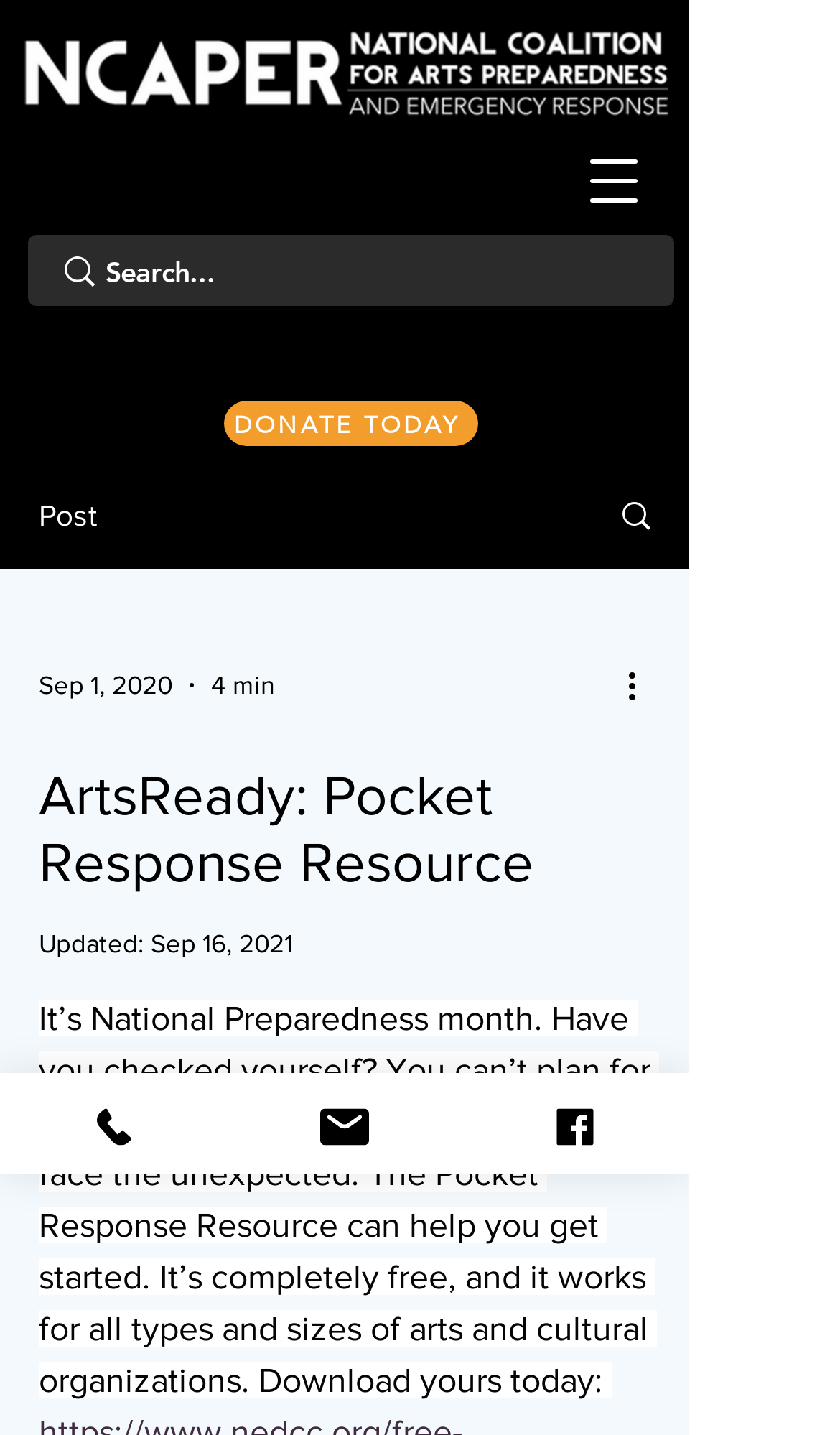Provide a comprehensive caption for the webpage.

The webpage is dedicated to the ArtsReady: Pocket Response Resource, with a focus on National Preparedness Month. At the top left, there is a logo of NCAPER in white horizontal format. Next to it, on the right, is a button to open the navigation menu. Below the logo, there is a search bar with a magnifying glass icon, where users can input their queries.

On the top right, there is a "Donate Today" link, followed by a "Post" label and a link with an image. Below this section, there is a heading that reads "ArtsReady: Pocket Response Resource" and a paragraph of text that describes the resource, mentioning its purpose, benefits, and a call to action to download it.

To the right of the heading, there is a section with a date "Sep 1, 2020", a duration "4 min", and a "More actions" button with an image. Below this section, there is an "Updated" label with a date "Sep 16, 2021".

At the bottom of the page, there are three links to contact the organization: "Phone", "Email", and "Facebook", each accompanied by an image.